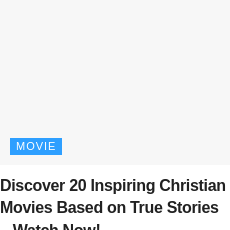Provide your answer to the question using just one word or phrase: What is the purpose of the article?

To encourage viewers to explore